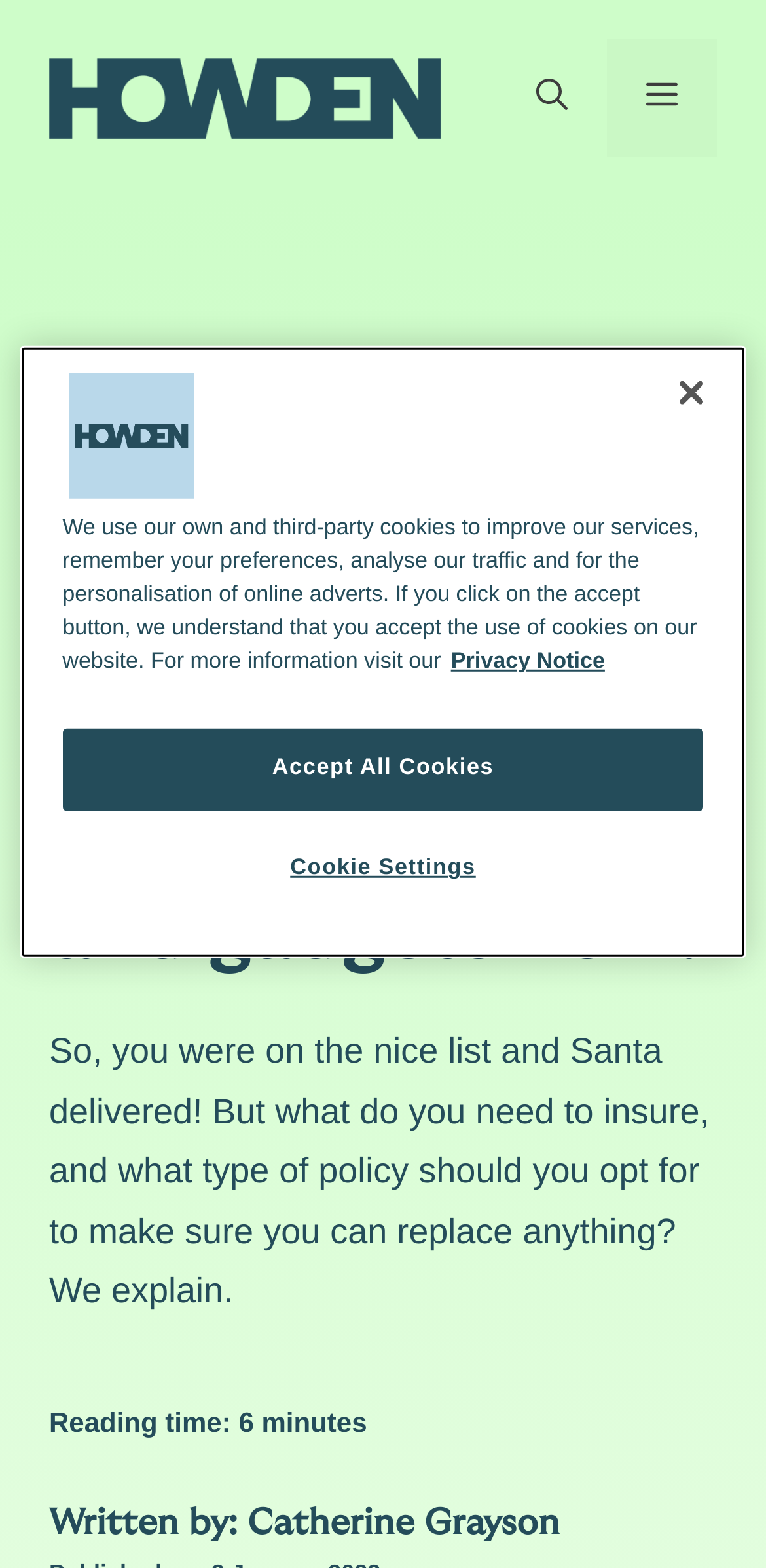What is the author's name of the article?
With the help of the image, please provide a detailed response to the question.

The author's name is mentioned at the bottom of the webpage, indicating that Catherine Grayson is the writer of the article.